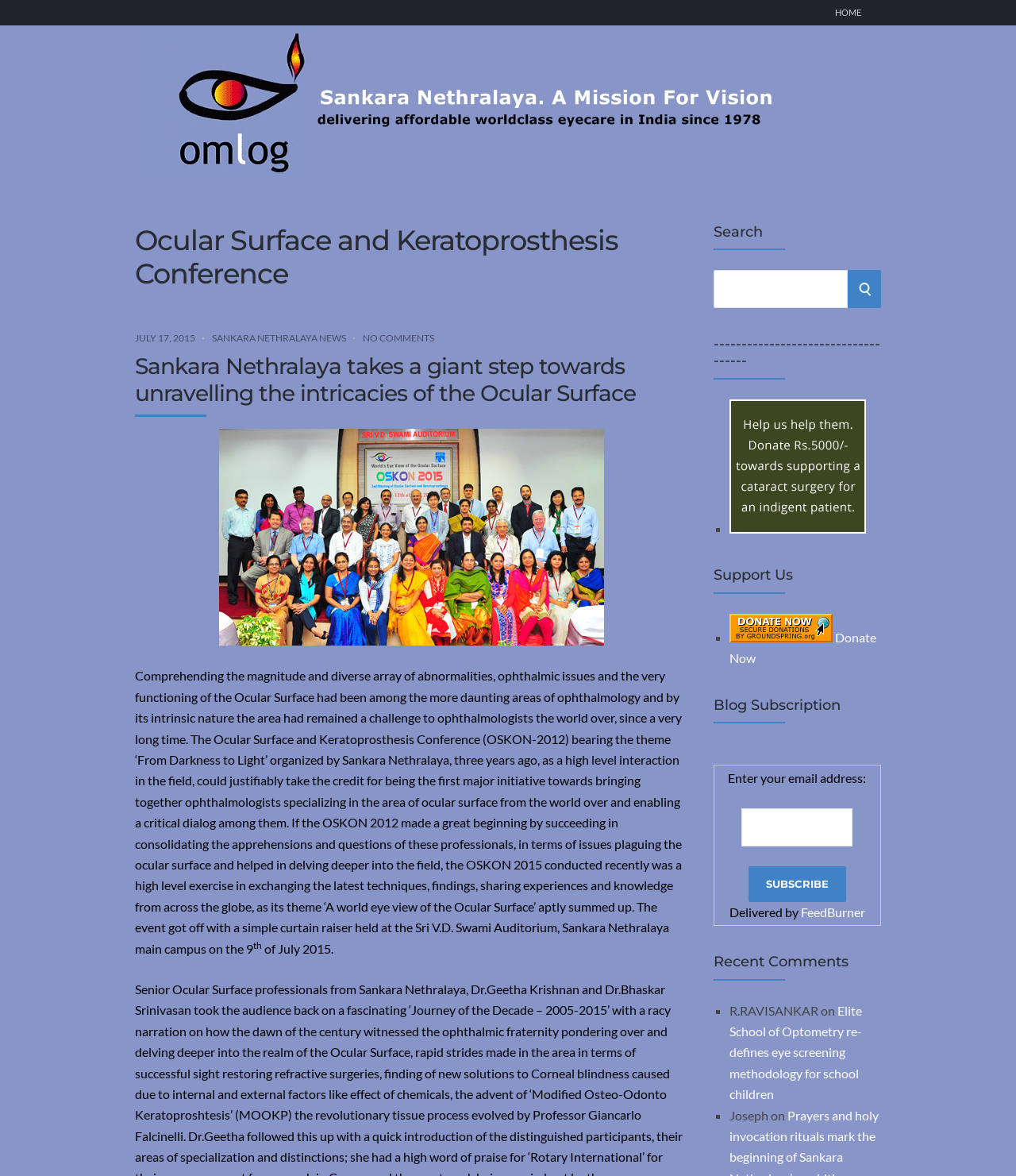Carefully examine the image and provide an in-depth answer to the question: What is the purpose of the search box?

I found the search box by looking at the UI elements on the right side of the webpage. The search box has a label 'Search for:' and a button 'SEARCH', which suggests that it is used to search the website.